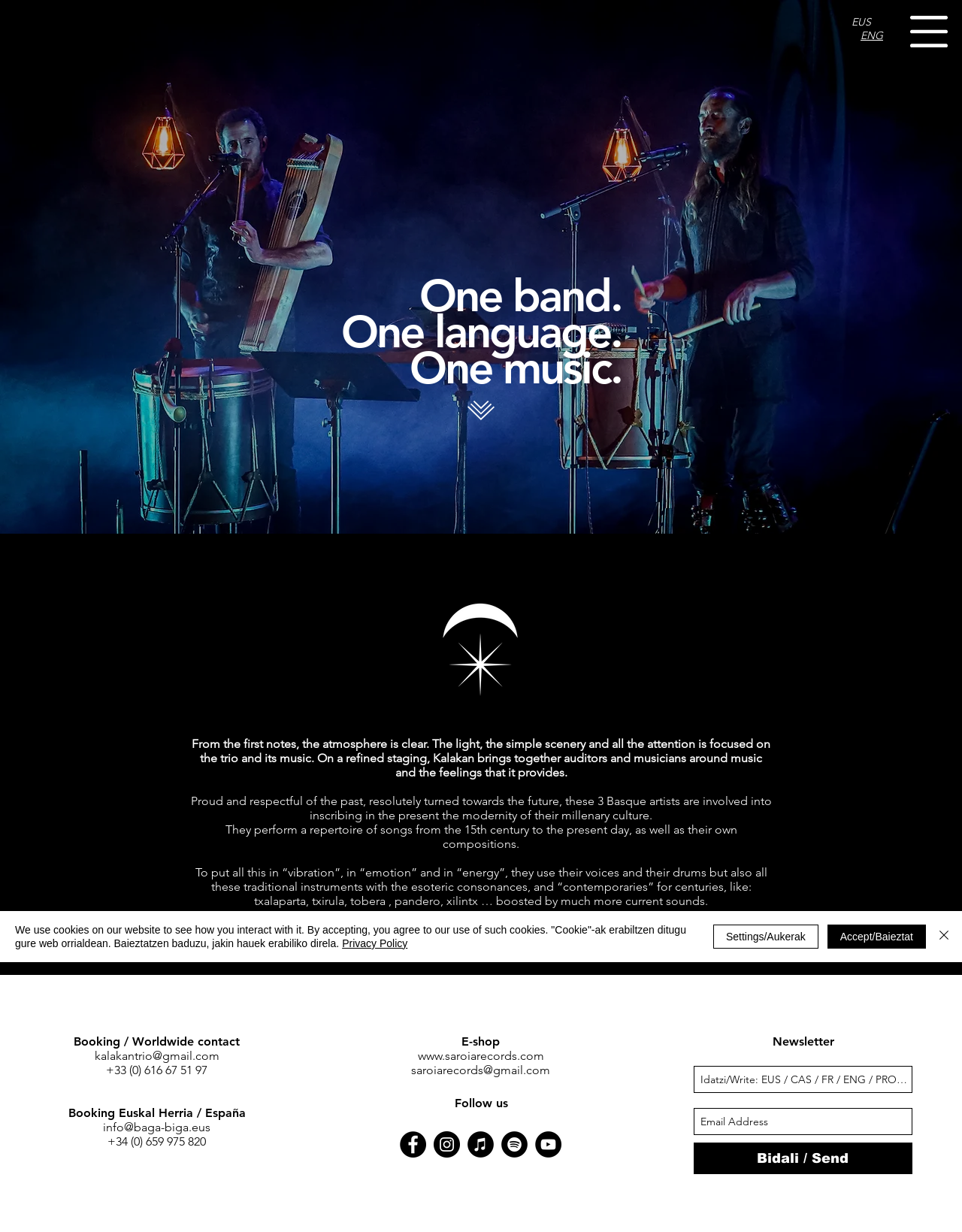Please mark the bounding box coordinates of the area that should be clicked to carry out the instruction: "Click the Facebook link to follow on social media".

[0.416, 0.918, 0.443, 0.94]